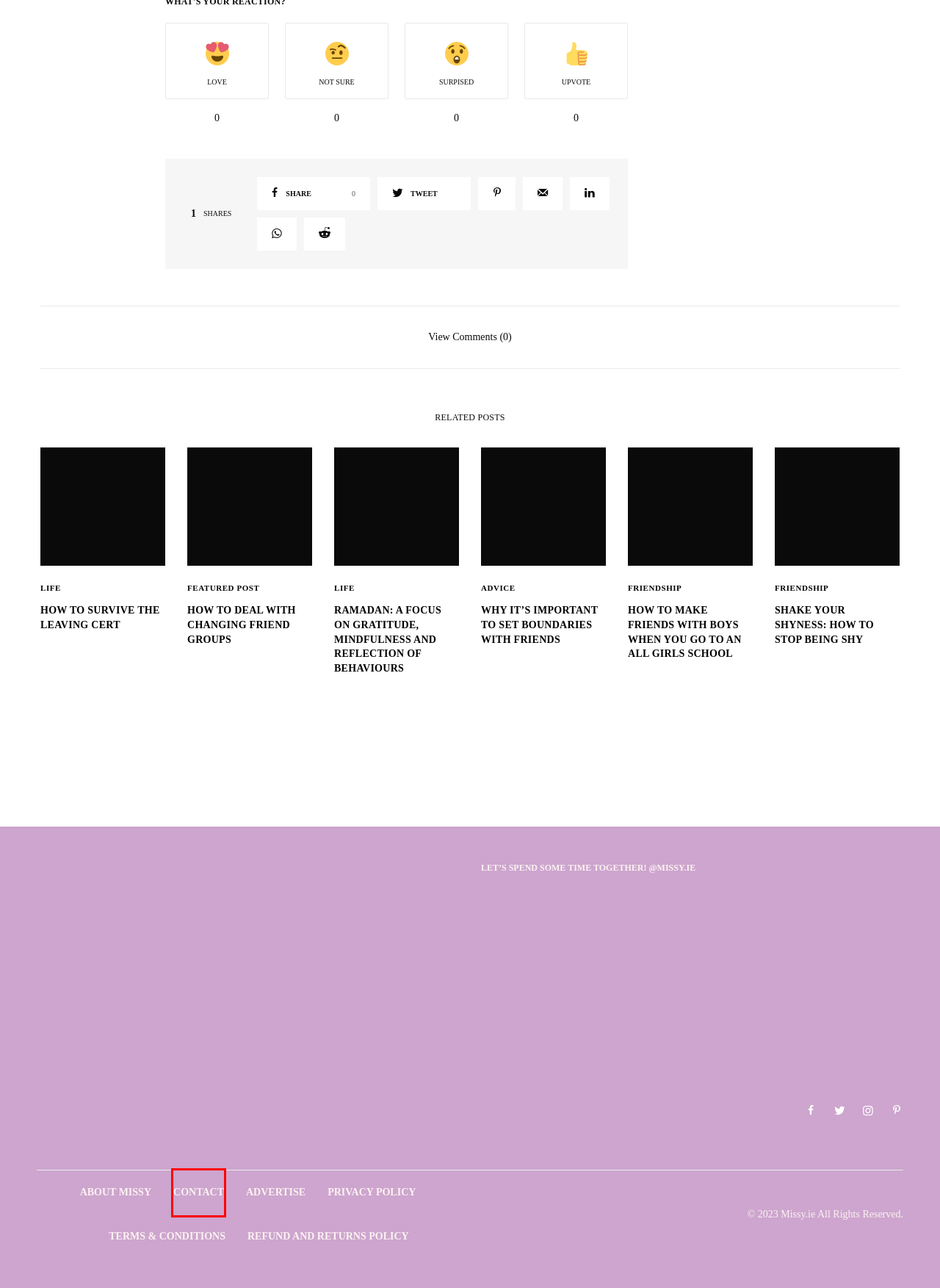Observe the webpage screenshot and focus on the red bounding box surrounding a UI element. Choose the most appropriate webpage description that corresponds to the new webpage after clicking the element in the bounding box. Here are the candidates:
A. Friendship - Missy.ie
B. How To Survive The Leaving Cert: How To Cope With The Leaving Cert
C. How To Deal With Changing Friend Groups - Missy.ie
D. How To Contact Missy.ie | Missy.ie Ireland’s No. Teen Platform
E. Featured Post - Missy.ie
F. Ramadan For Gen Z: Gratitude, Mindfulness And Reflection
G. How To Make Friends With Boys When You Go To An All Girls School
H. Refund and Returns Policy - Missy.ie

D